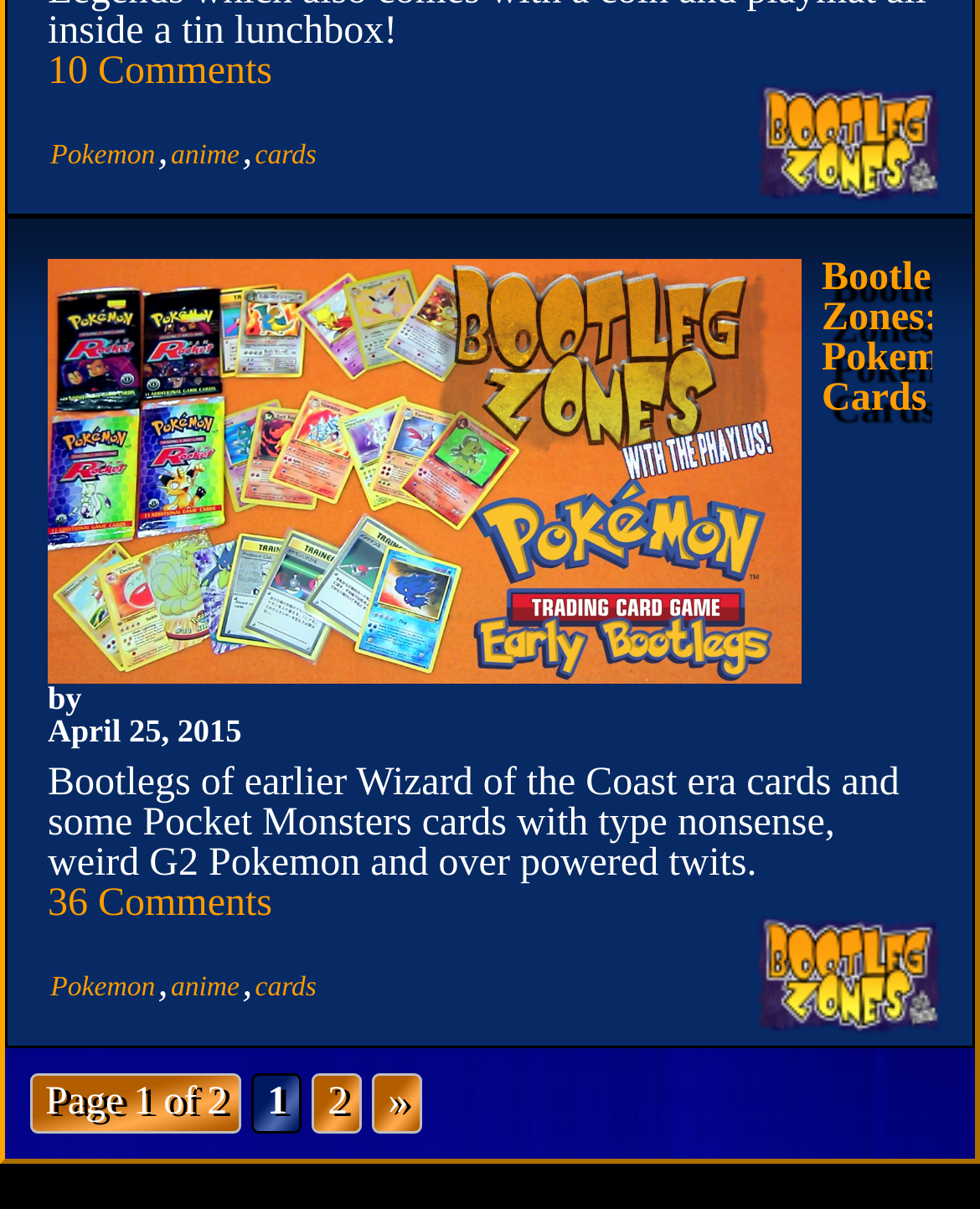Answer the question below in one word or phrase:
What is the category of the link 'anime'?

Pokemon